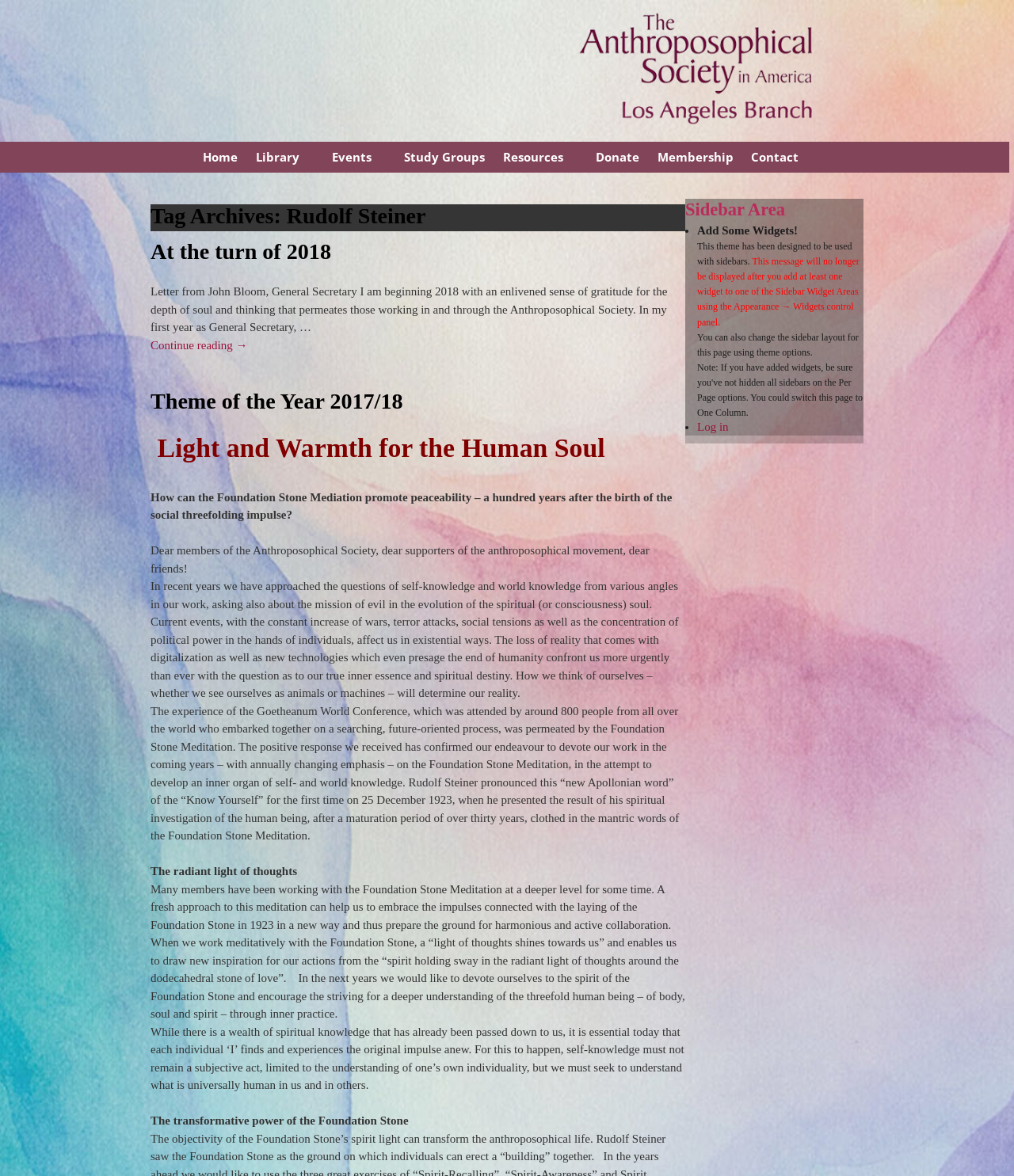What is the purpose of the Foundation Stone Meditation according to the webpage?
Based on the screenshot, respond with a single word or phrase.

To promote peaceability